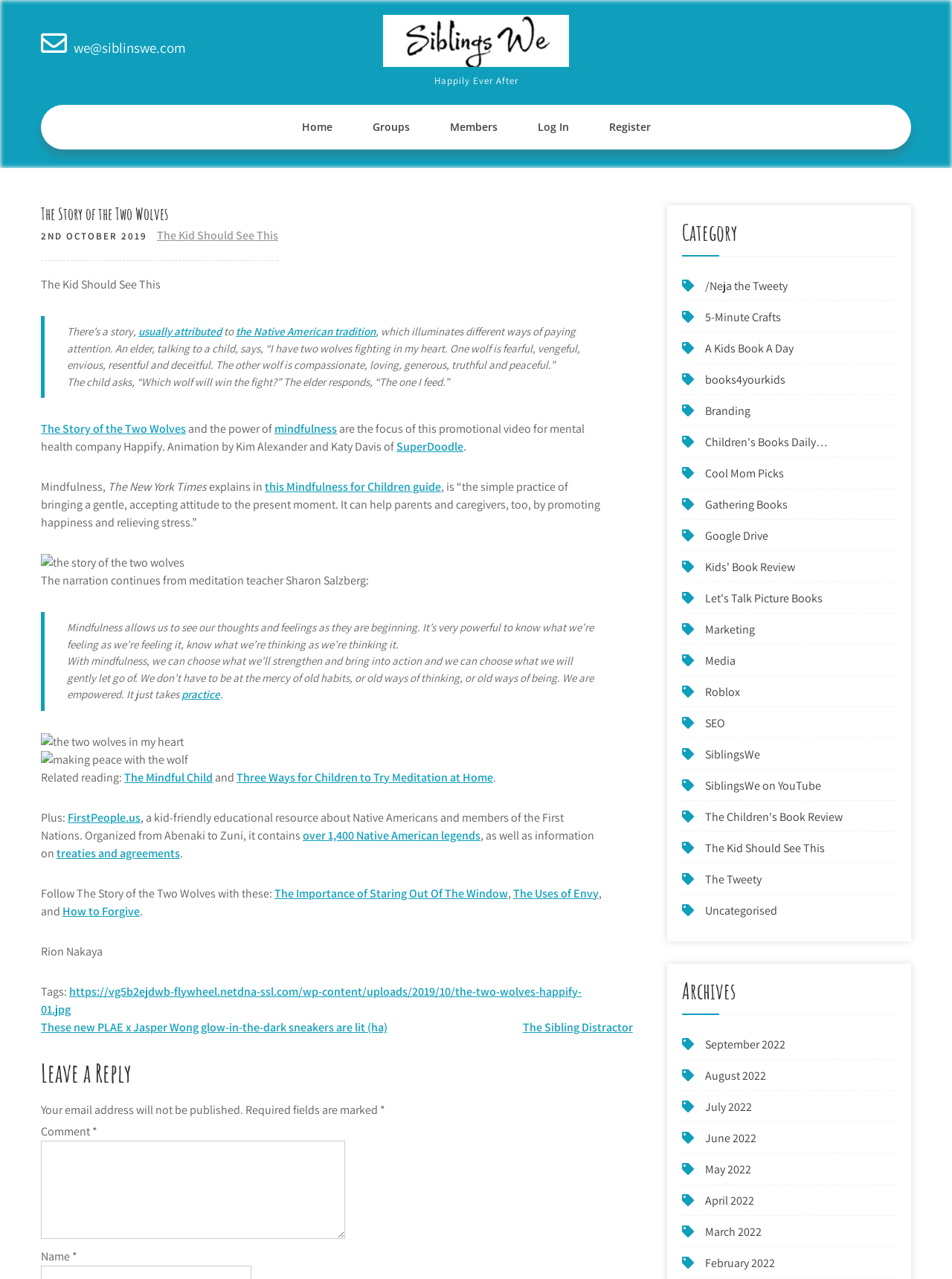What is the name of the meditation teacher quoted in the article?
Please provide a comprehensive answer based on the details in the screenshot.

The name of the meditation teacher can be found in the text 'The narration continues from meditation teacher Sharon Salzberg:'.